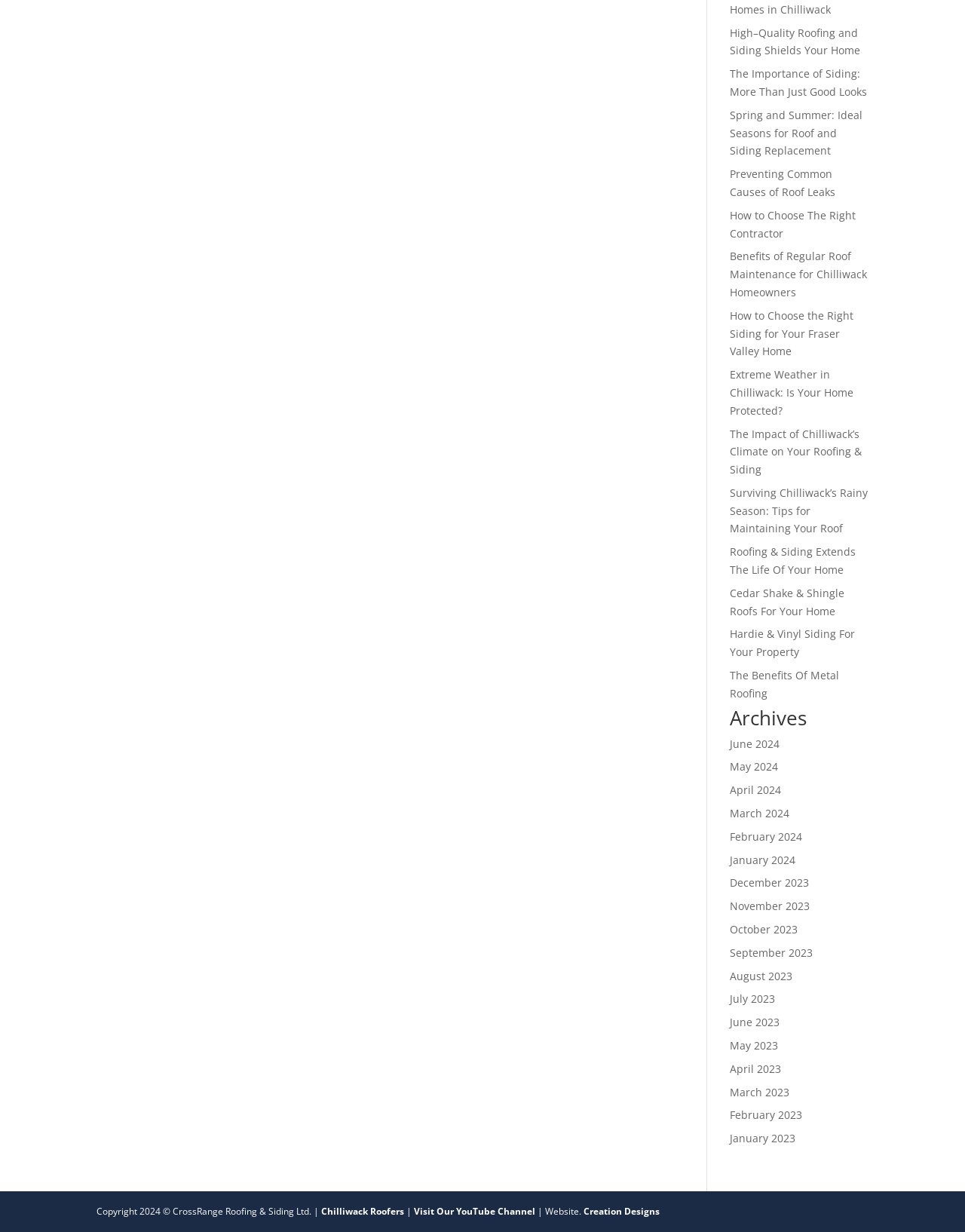Show the bounding box coordinates of the element that should be clicked to complete the task: "Read the article 'Talladega Nights' Child Star Houston Tumlin Dead at 28".

None